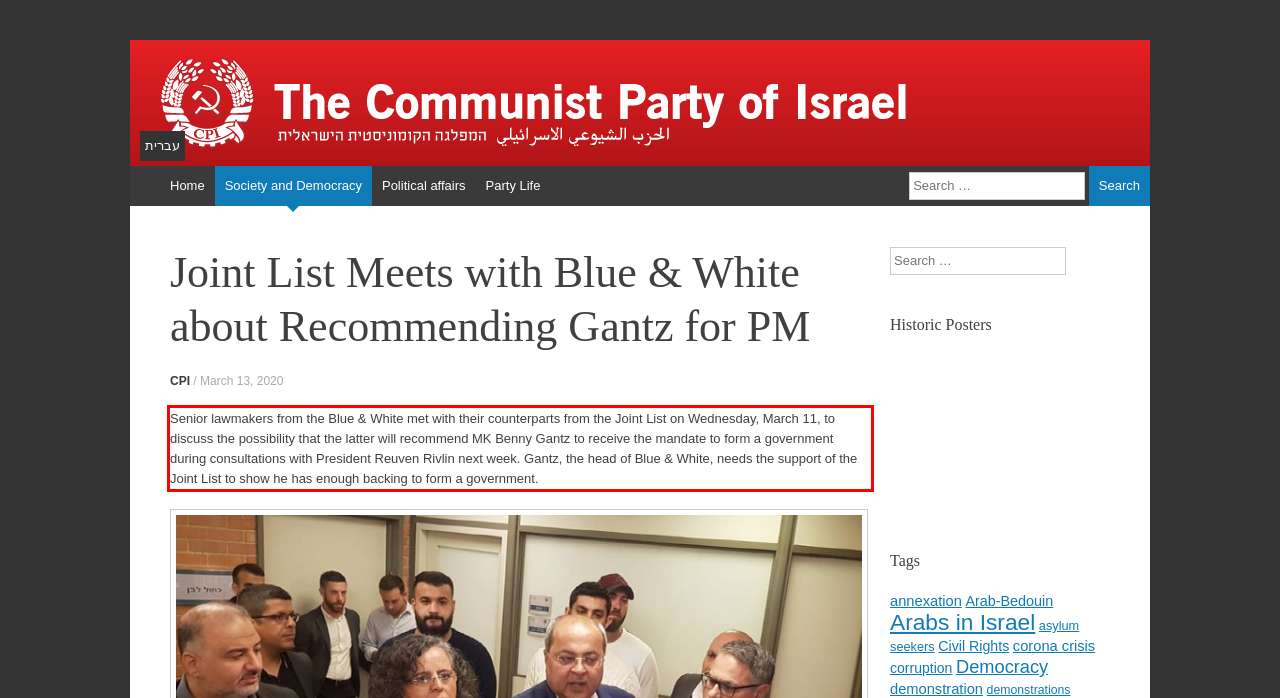Identify and transcribe the text content enclosed by the red bounding box in the given screenshot.

Senior lawmakers from the Blue & White met with their counterparts from the Joint List on Wednesday, March 11, to discuss the possibility that the latter will recommend MK Benny Gantz to receive the mandate to form a government during consultations with President Reuven Rivlin next week. Gantz, the head of Blue & White, needs the support of the Joint List to show he has enough backing to form a government.